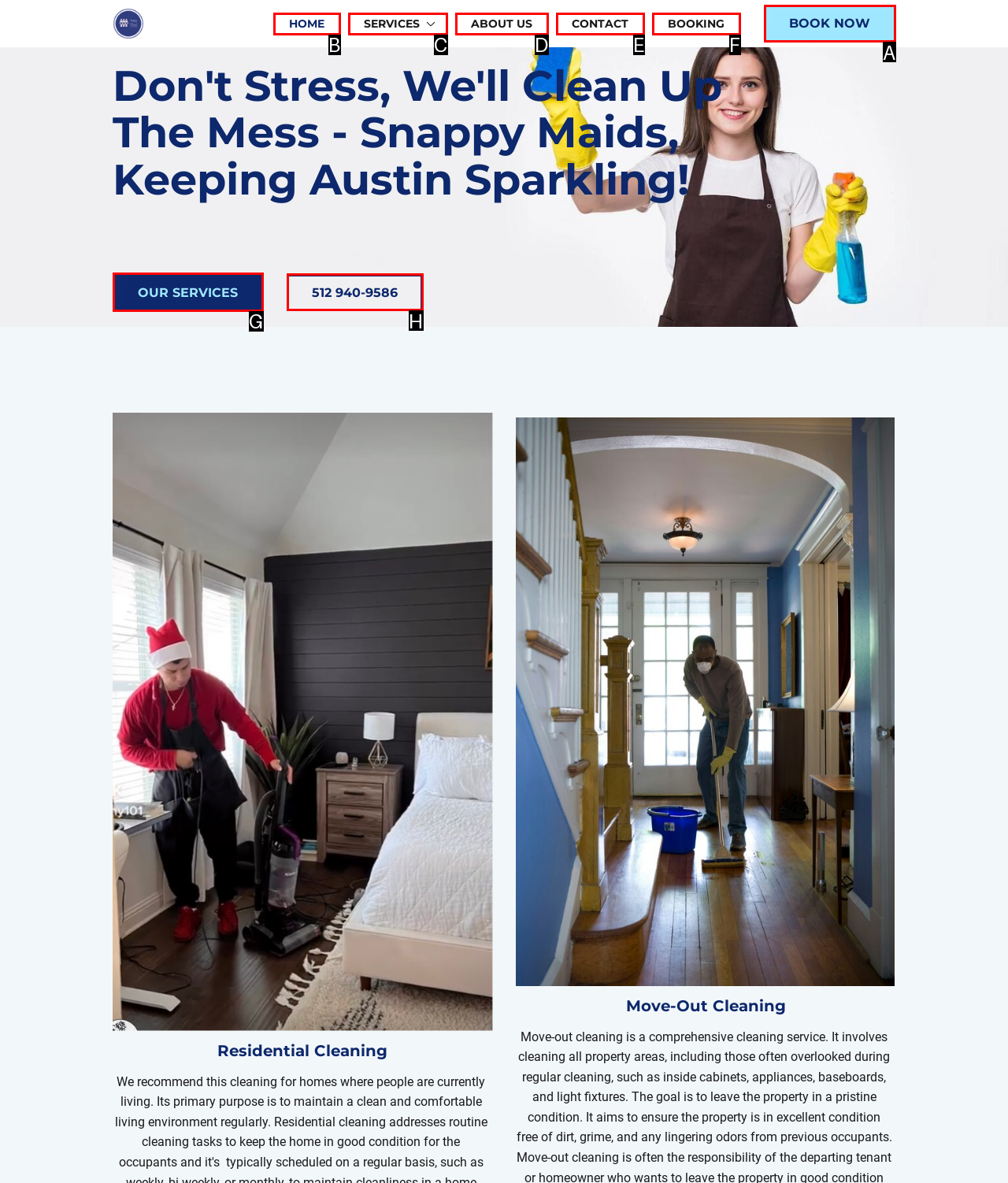Given the task: Click OUR SERVICES, indicate which boxed UI element should be clicked. Provide your answer using the letter associated with the correct choice.

G